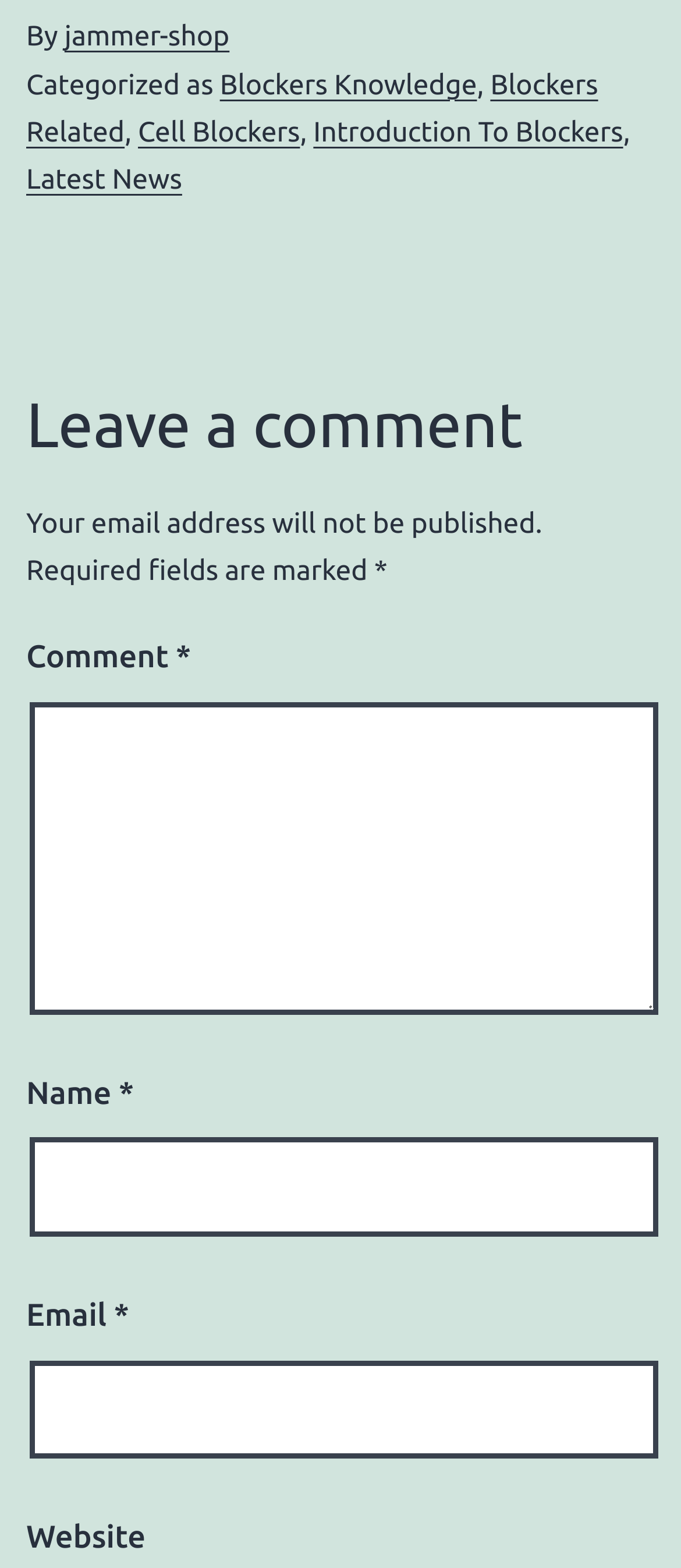Identify the bounding box coordinates of the element to click to follow this instruction: 'Enter your name'. Ensure the coordinates are four float values between 0 and 1, provided as [left, top, right, bottom].

[0.044, 0.726, 0.967, 0.789]